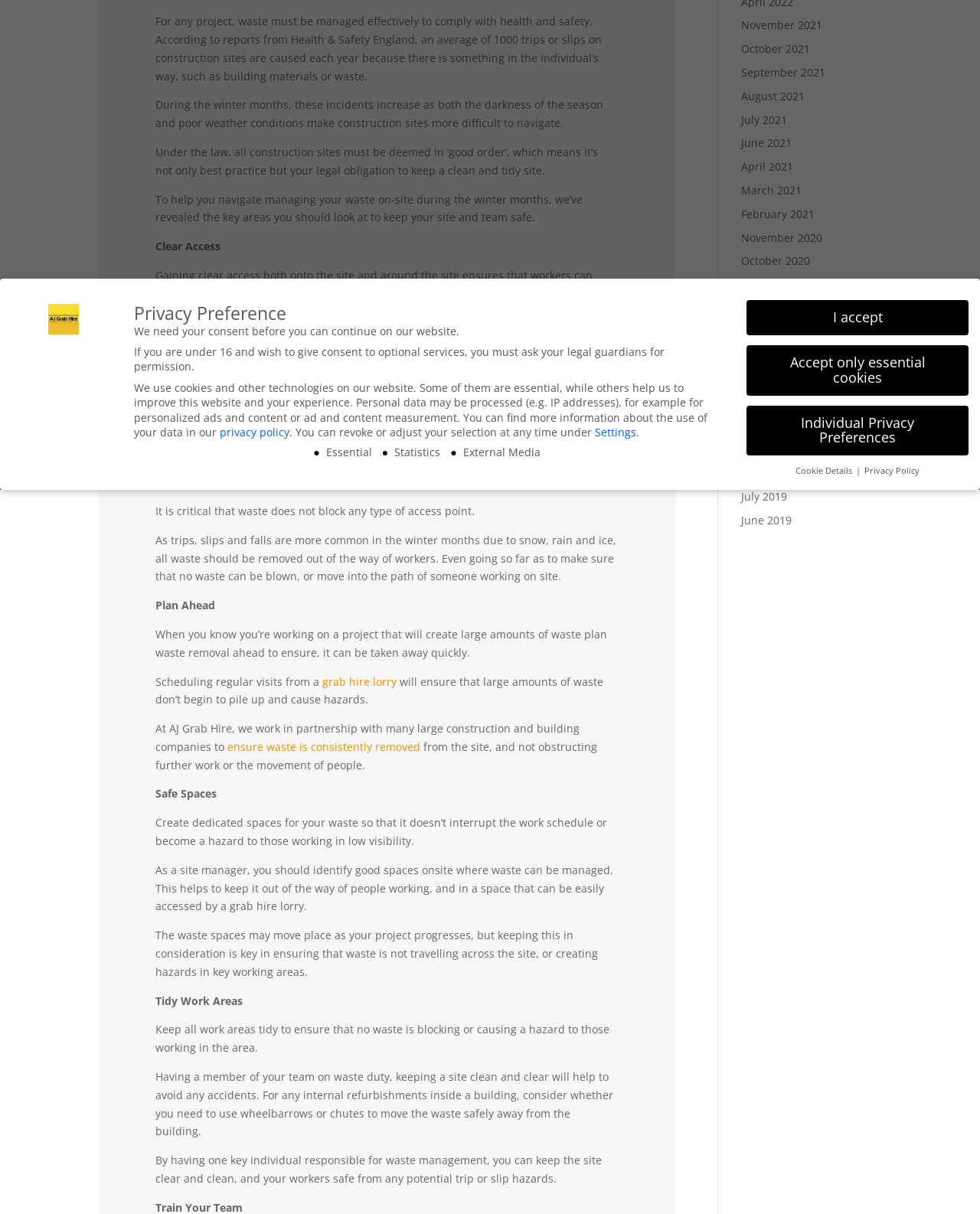Using the webpage screenshot, locate the HTML element that fits the following description and provide its bounding box: "grab hire lorry".

[0.329, 0.555, 0.405, 0.567]